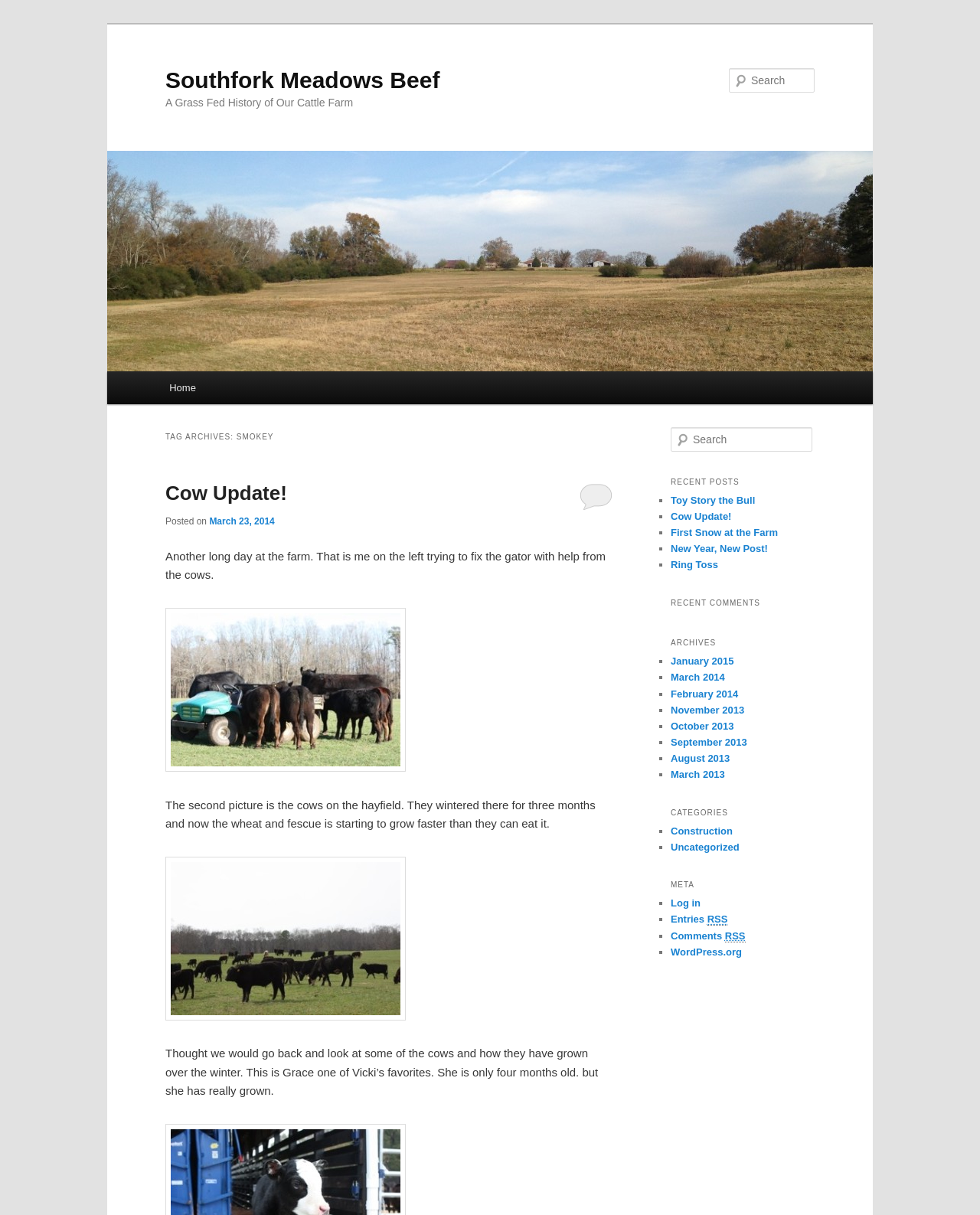Using the provided element description, identify the bounding box coordinates as (top-left x, top-left y, bottom-right x, bottom-right y). Ensure all values are between 0 and 1. Description: Skip to primary content

[0.169, 0.305, 0.317, 0.337]